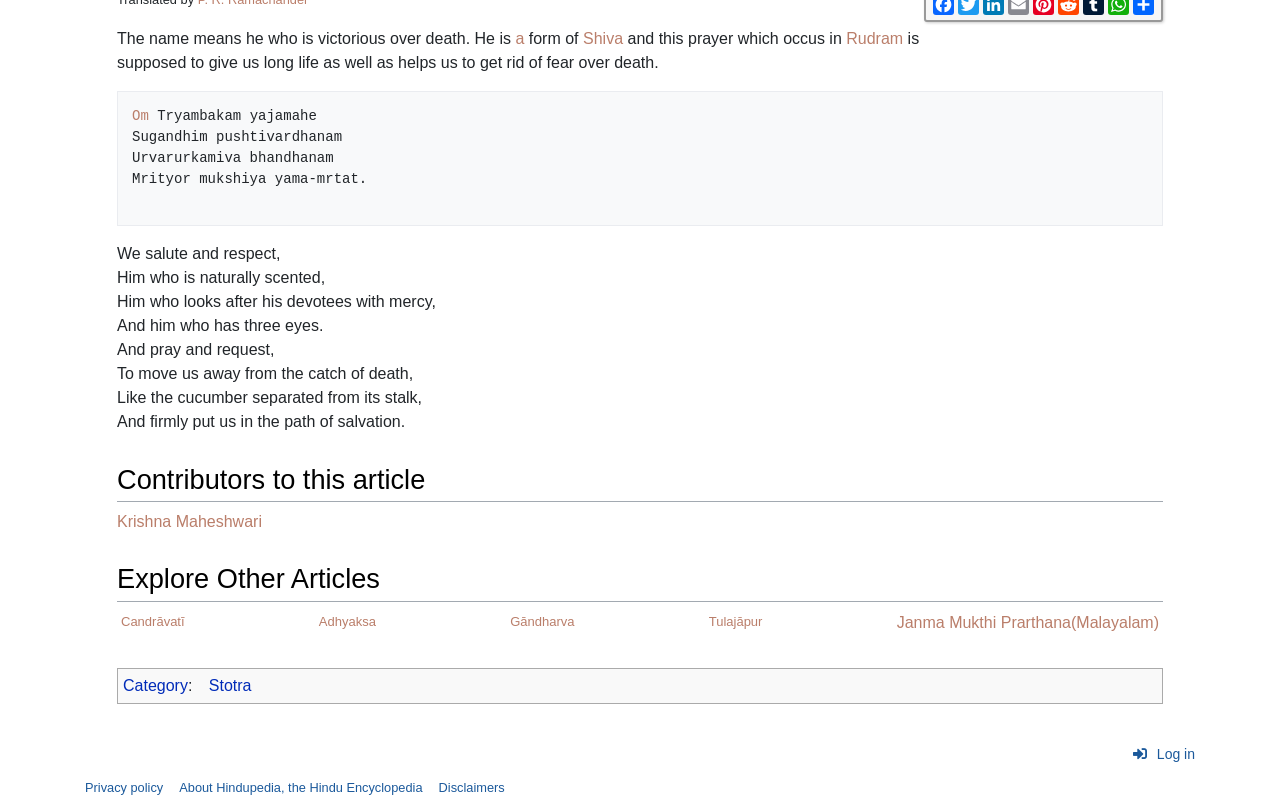Using the provided description infodept@itpc.gov.vn, find the bounding box coordinates for the UI element. Provide the coordinates in (top-left x, top-left y, bottom-right x, bottom-right y) format, ensuring all values are between 0 and 1.

None